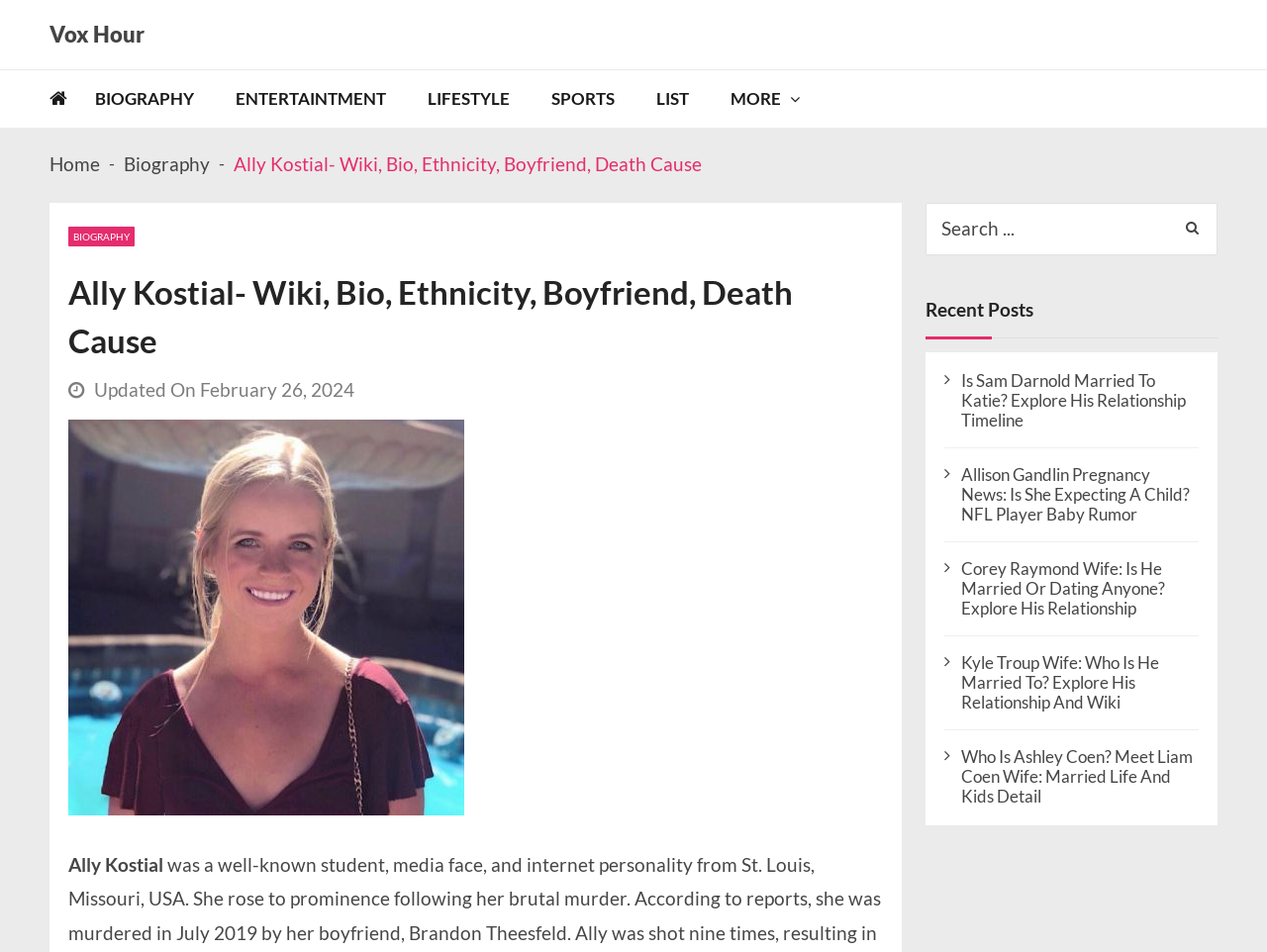Please answer the following question using a single word or phrase: 
What is the date of the last update?

February 26, 2024